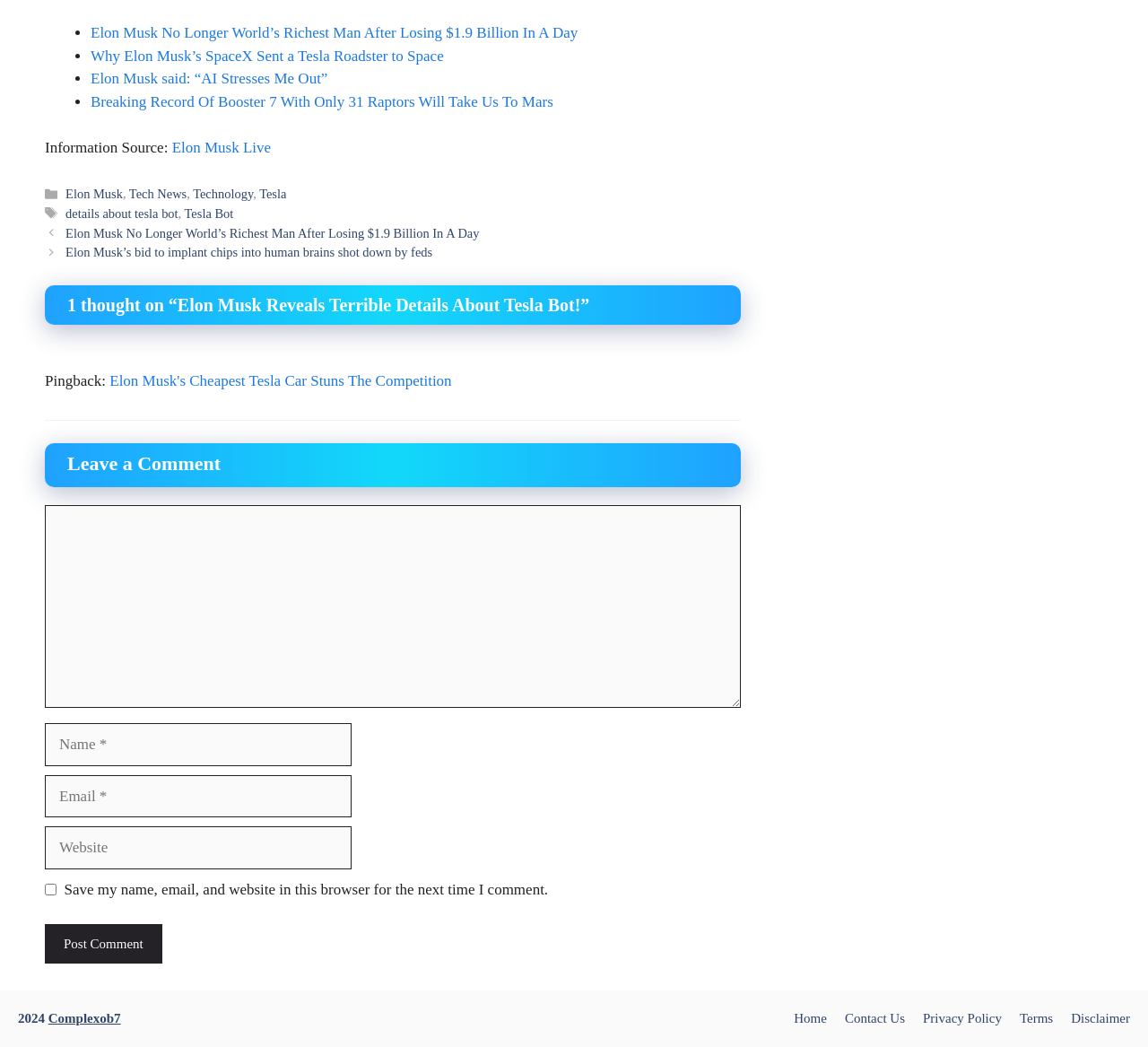Refer to the image and provide an in-depth answer to the question:
How many textboxes are required in the comment section?

I looked at the comment section and found three textboxes: 'Comment', 'Name', and 'Email', all of which are required, as indicated by the 'required: True' attribute.